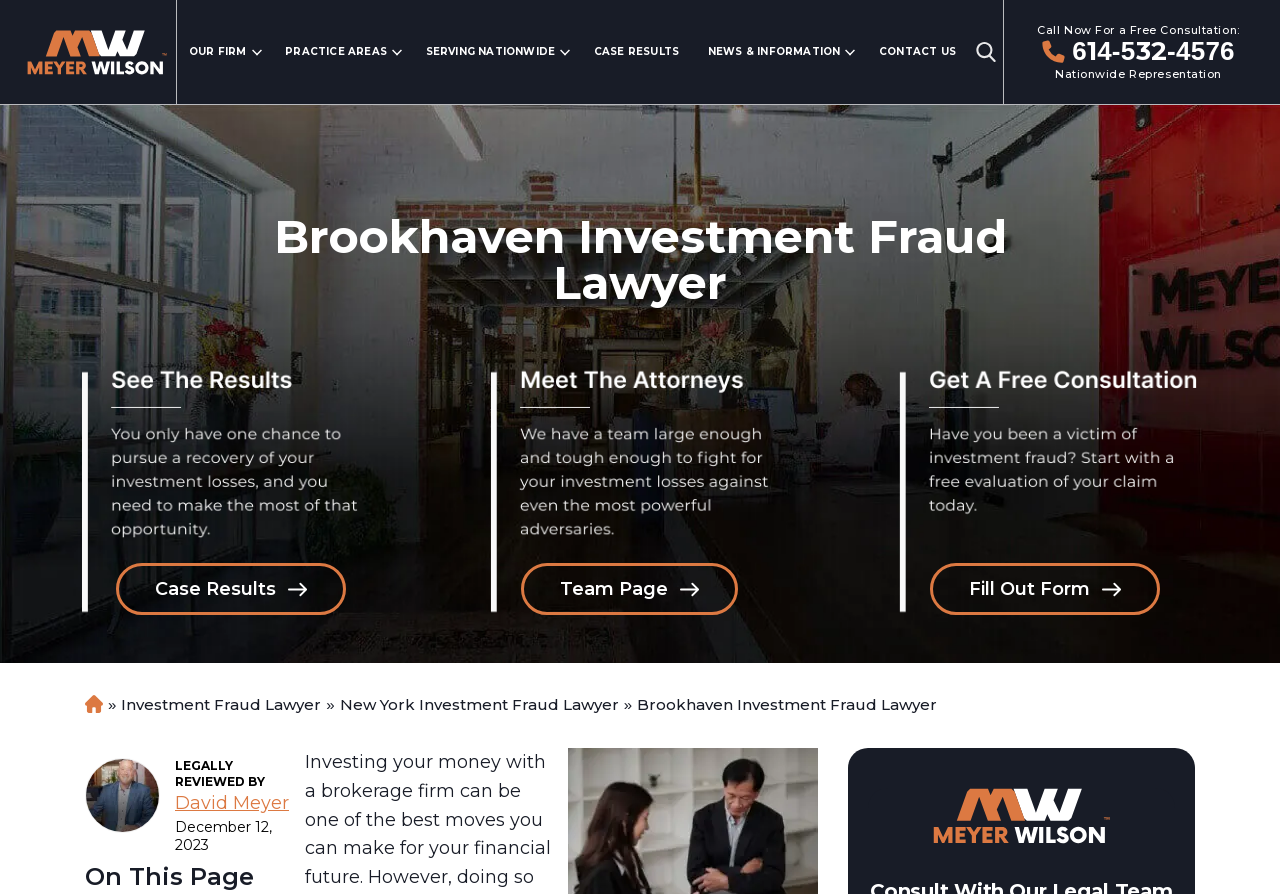Locate the bounding box coordinates of the segment that needs to be clicked to meet this instruction: "View 'Investment Fraud' practice area".

[0.223, 0.11, 0.402, 0.145]